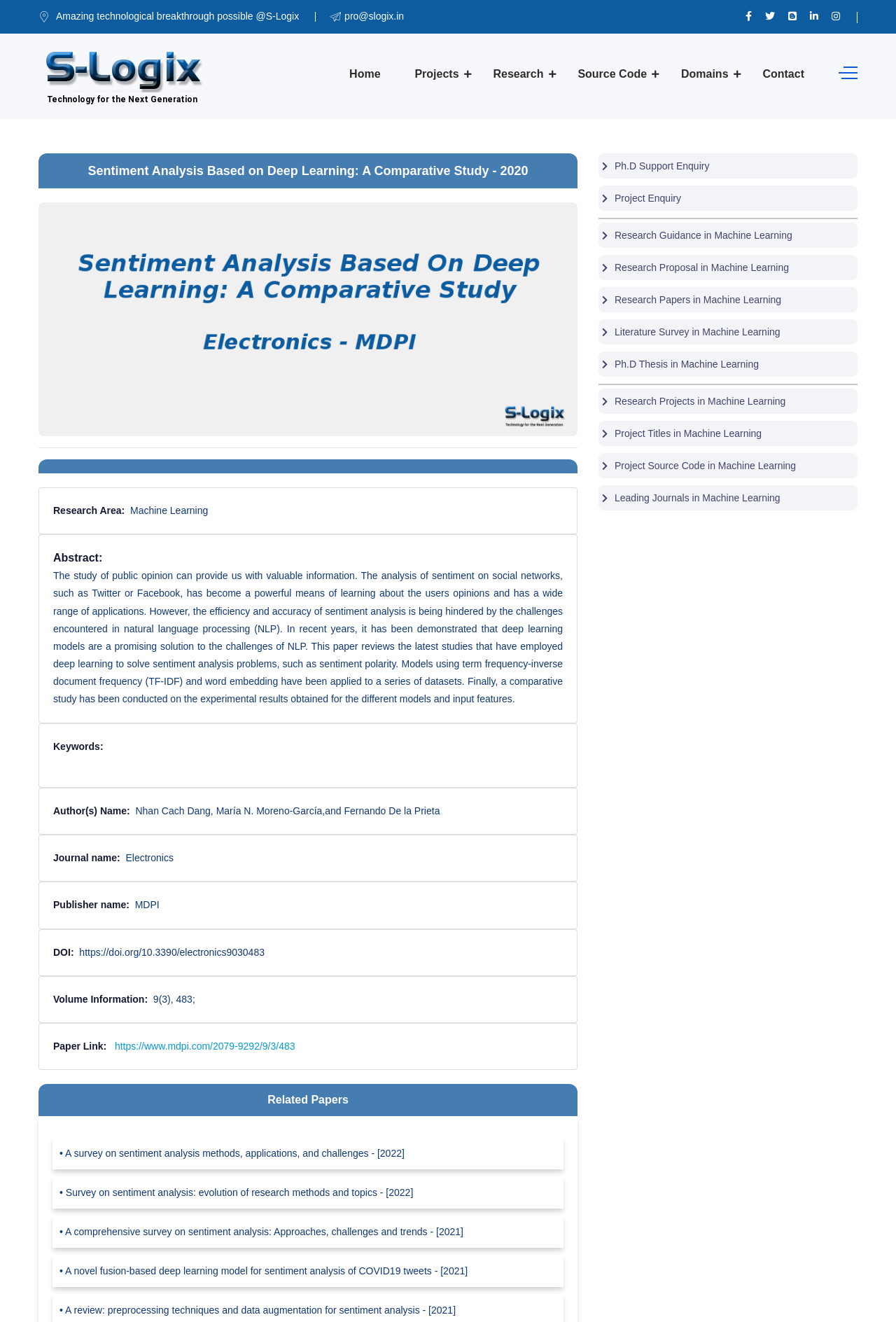How many authors are listed for the paper?
Kindly offer a detailed explanation using the data available in the image.

I counted the number of authors listed under the section 'Author(s) Name:' and found that there are 3 authors listed: Nhan Cach Dang, María N. Moreno-García, and Fernando De la Prieta.